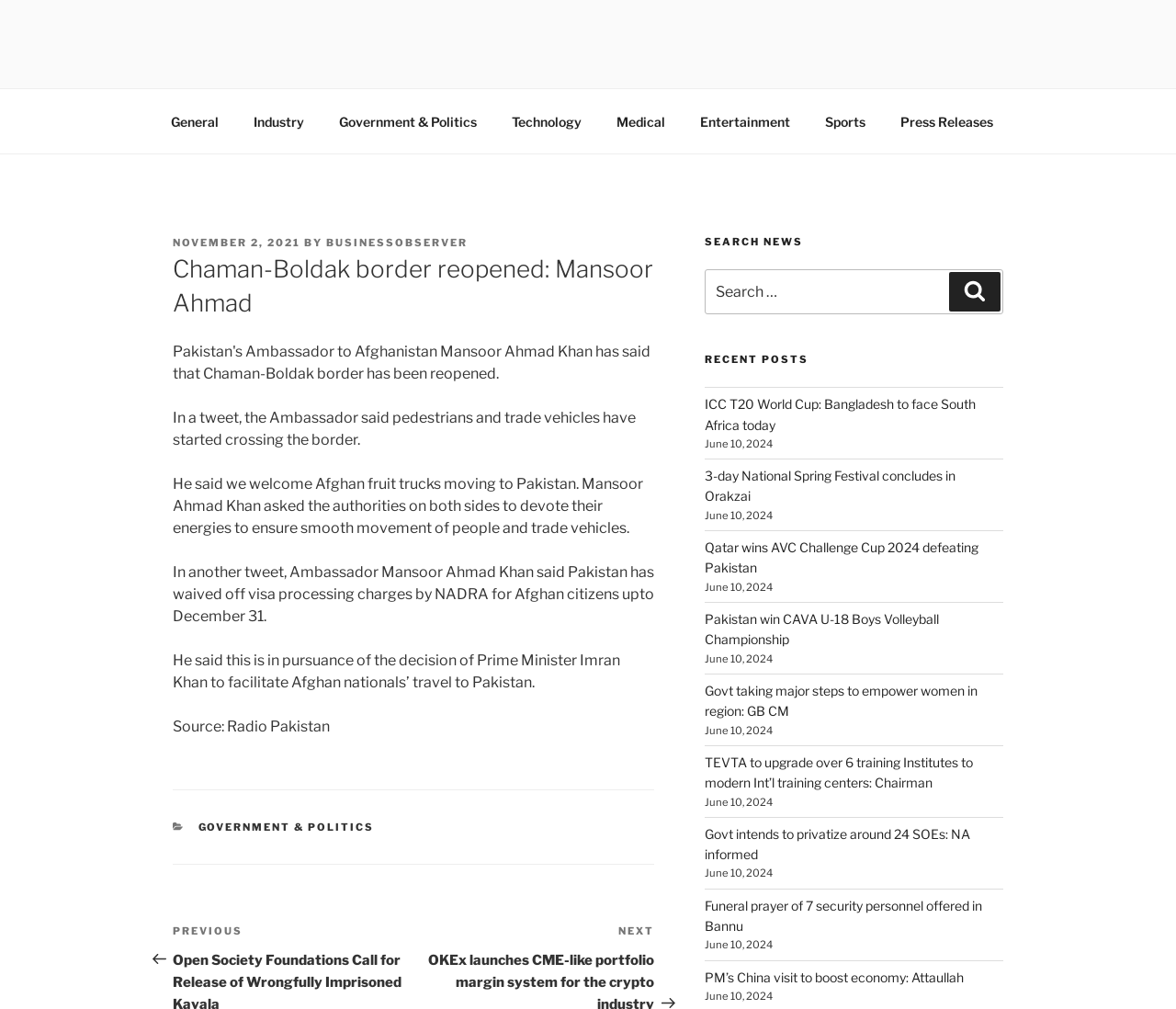Please give a one-word or short phrase response to the following question: 
What is the purpose of the search box?

To search for news